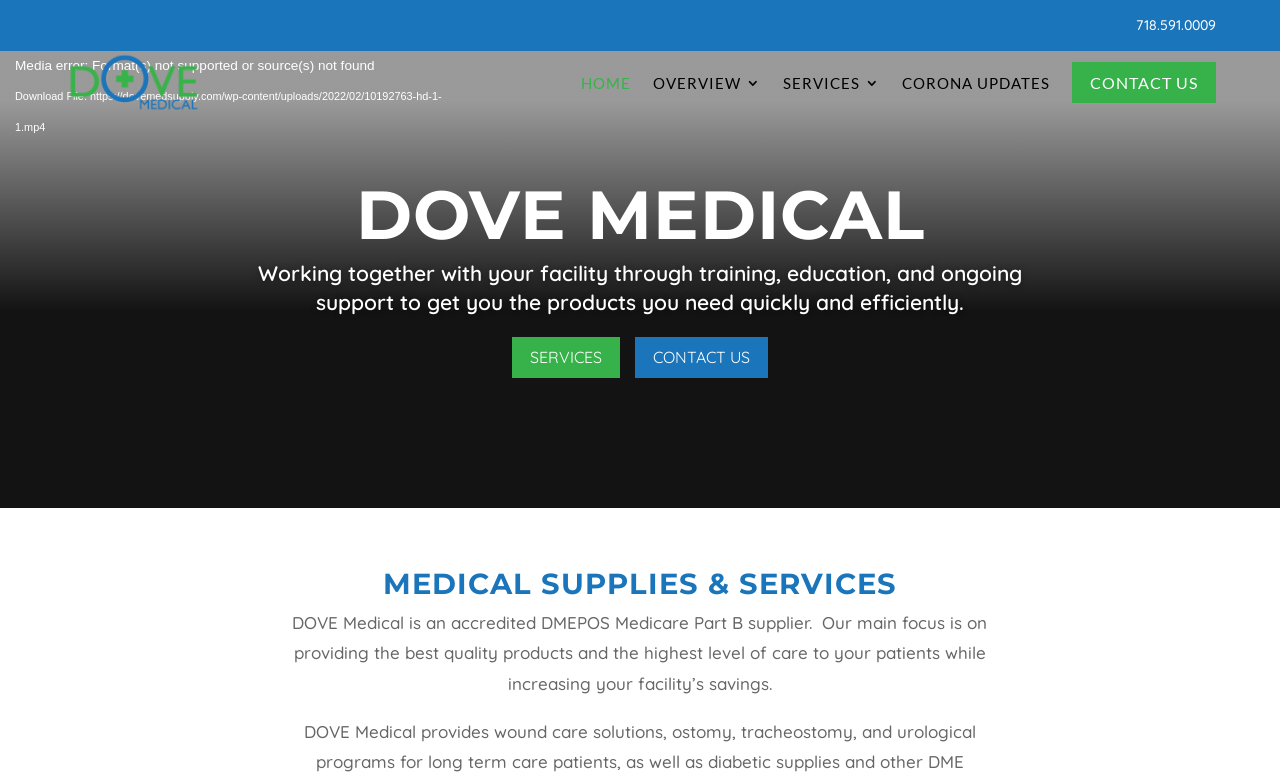Specify the bounding box coordinates for the region that must be clicked to perform the given instruction: "Click CONTACT US".

[0.838, 0.064, 0.95, 0.147]